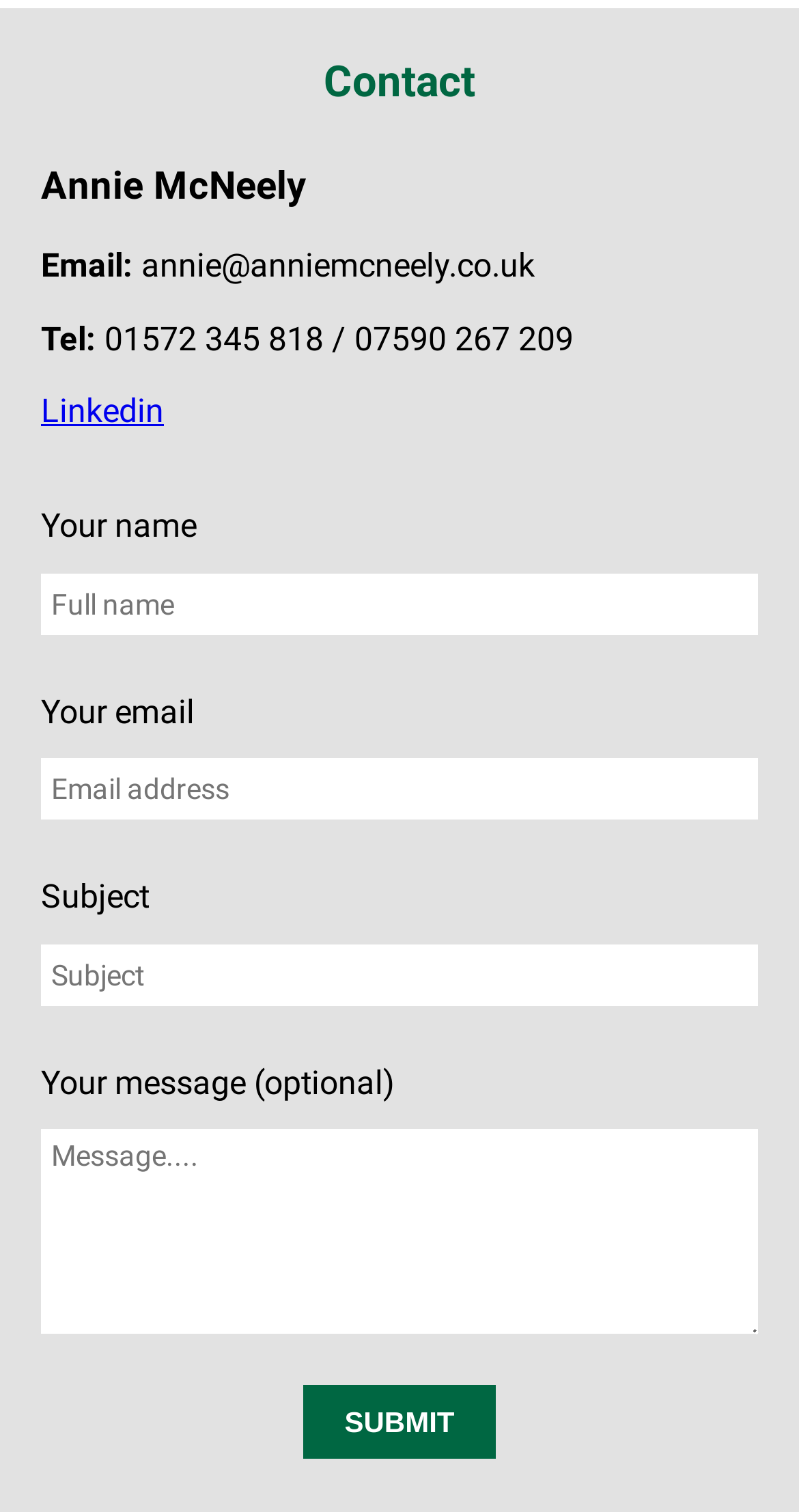Given the content of the image, can you provide a detailed answer to the question?
What is the purpose of the form?

The form consists of fields for name, email, subject, and message, and a 'SUBMIT' button, indicating that it is used to send a message to the contact person.